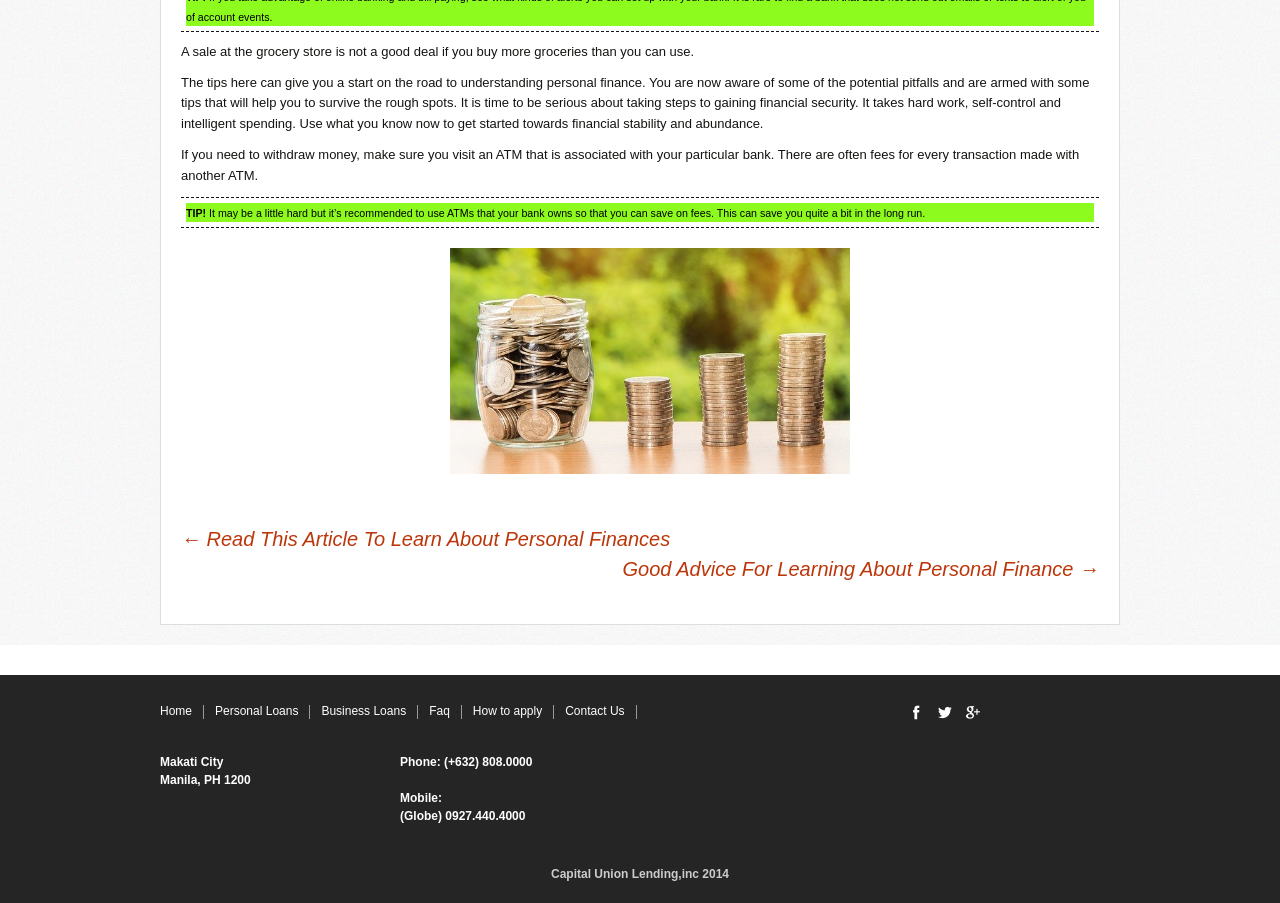Identify the bounding box of the HTML element described here: "How to apply". Provide the coordinates as four float numbers between 0 and 1: [left, top, right, bottom].

[0.369, 0.78, 0.424, 0.795]